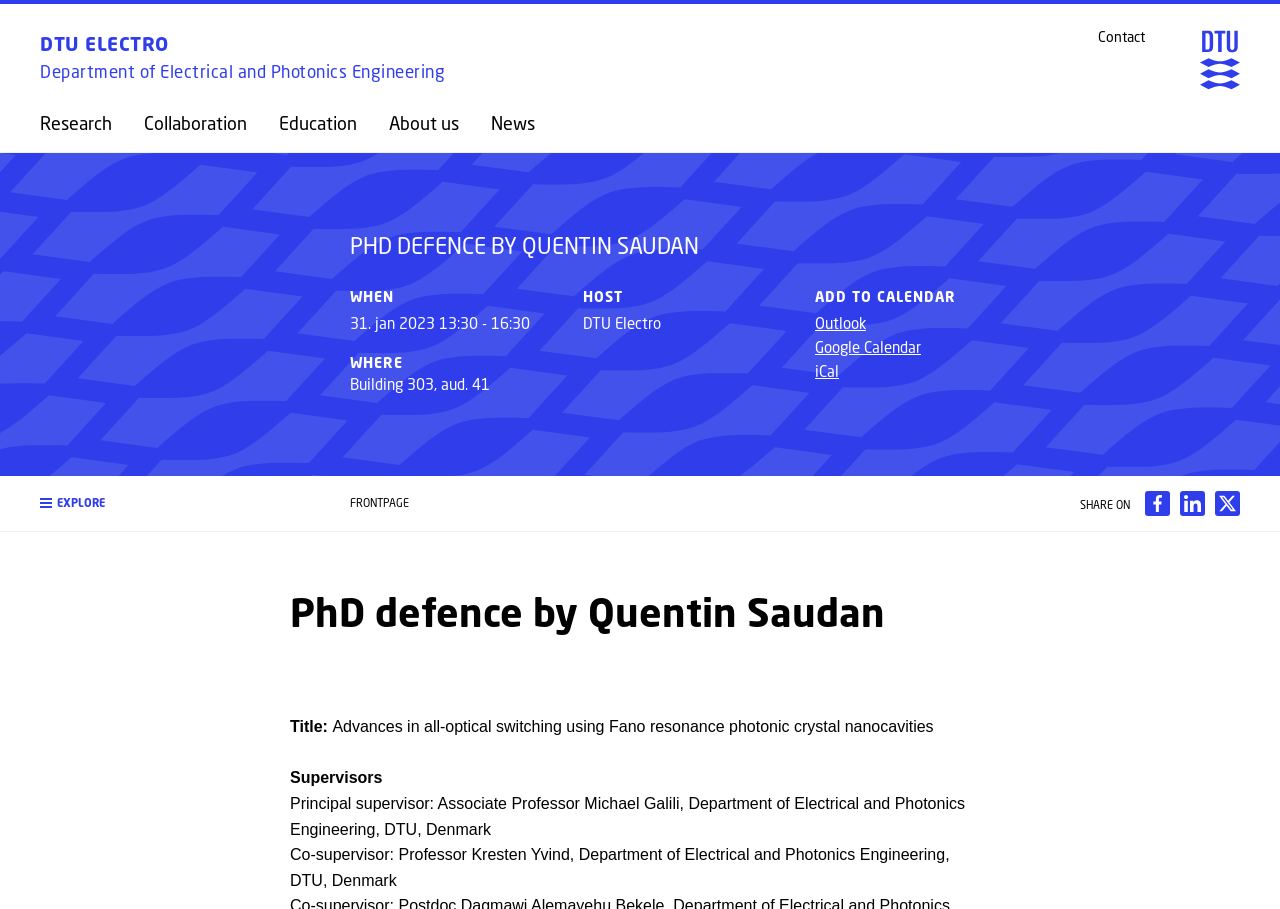Identify the bounding box coordinates for the element that needs to be clicked to fulfill this instruction: "Click the DTU ELECTRO link". Provide the coordinates in the format of four float numbers between 0 and 1: [left, top, right, bottom].

[0.031, 0.033, 0.422, 0.092]